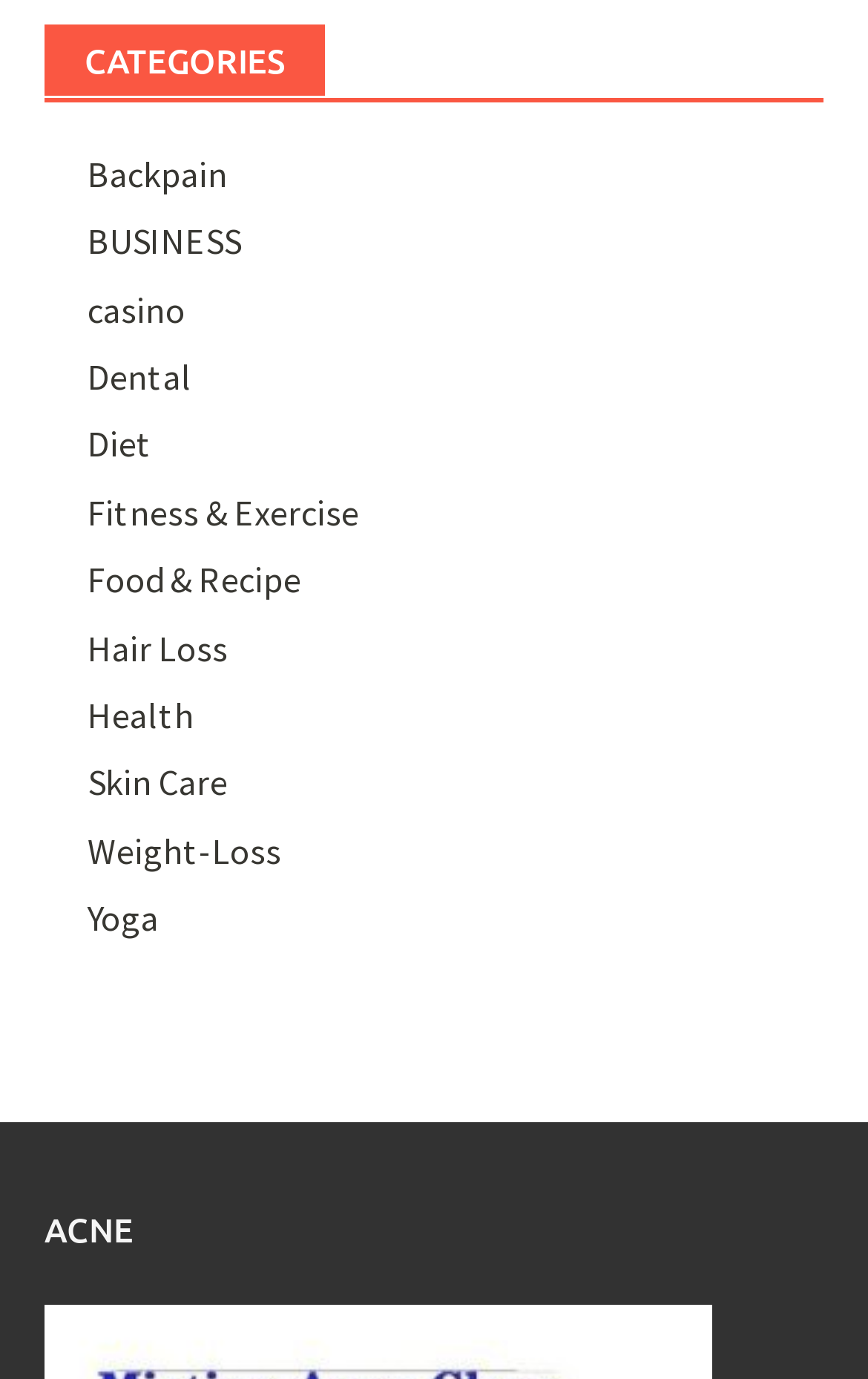What is the last category listed?
Please utilize the information in the image to give a detailed response to the question.

The last category listed on the webpage is 'Yoga' which is a link element with bounding box coordinates [0.1, 0.649, 0.183, 0.682].